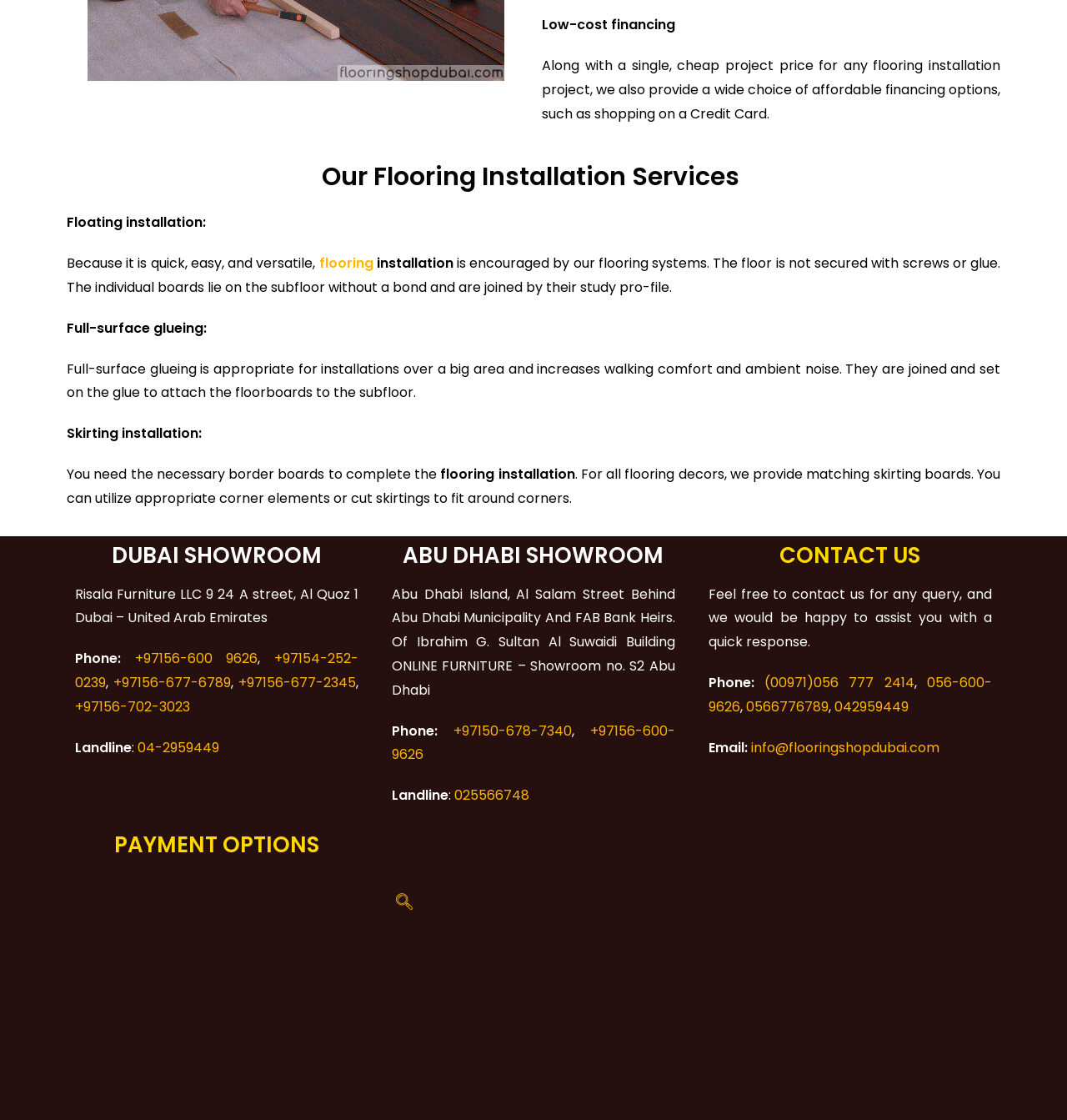Please identify the bounding box coordinates of the area I need to click to accomplish the following instruction: "Click the 'flooring' link".

[0.299, 0.227, 0.35, 0.244]